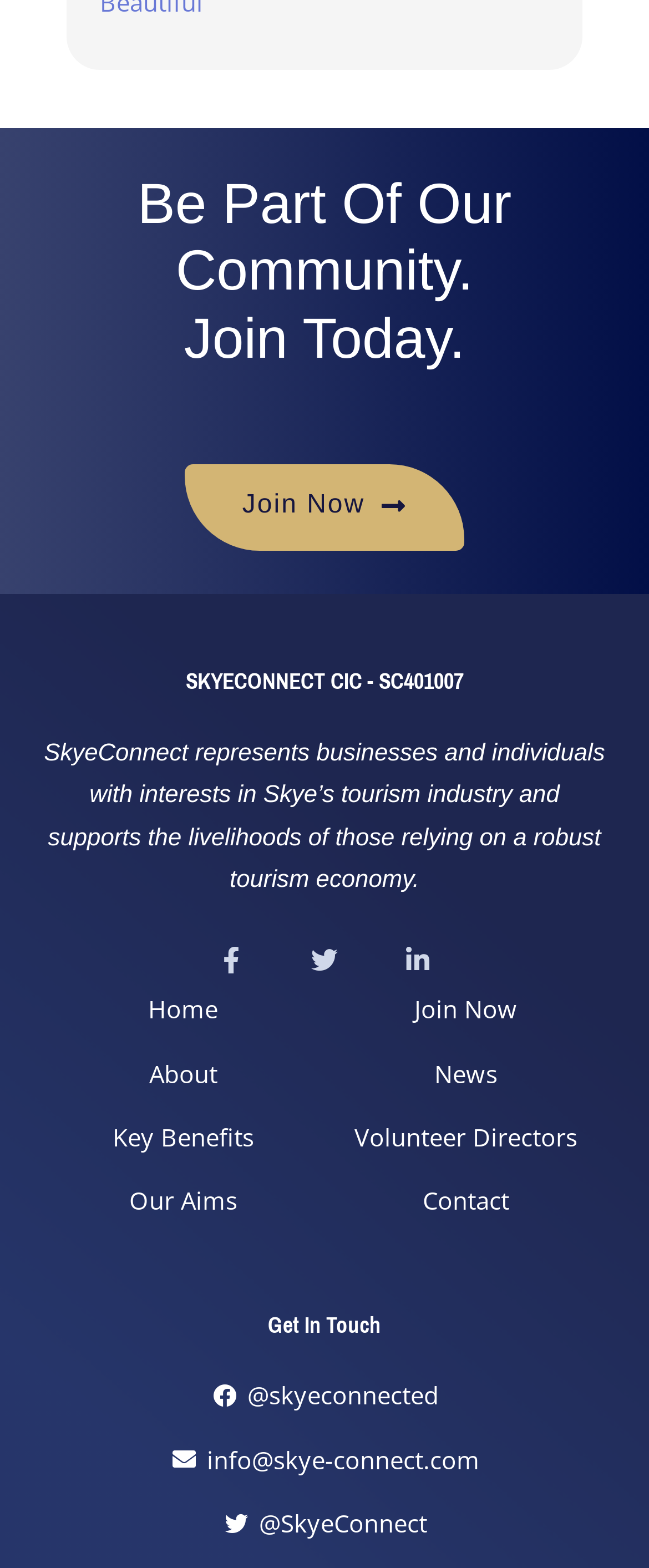What is the purpose of SkyeConnect?
Respond to the question with a single word or phrase according to the image.

Supports tourism industry